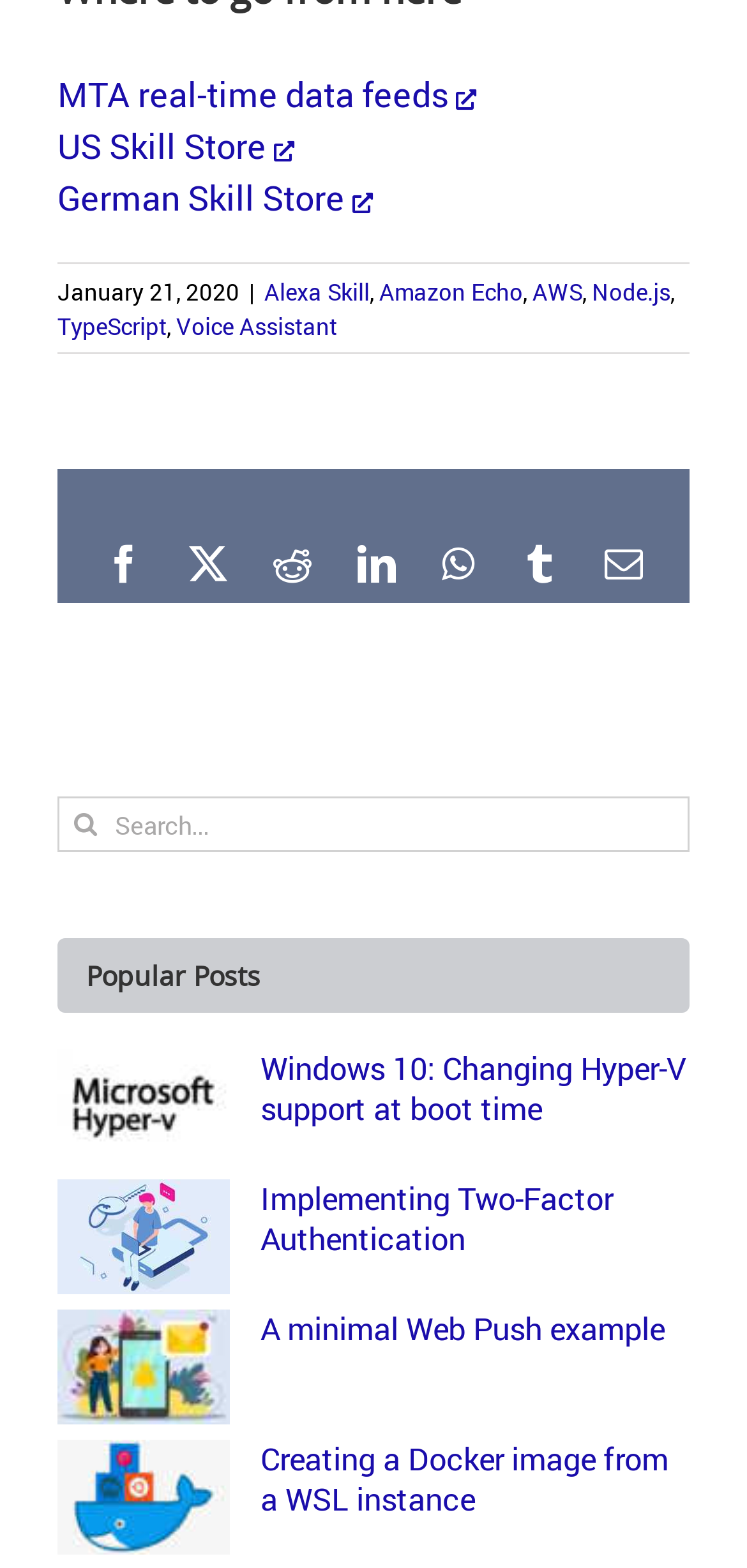Locate the bounding box coordinates of the element's region that should be clicked to carry out the following instruction: "Share on Facebook". The coordinates need to be four float numbers between 0 and 1, i.e., [left, top, right, bottom].

[0.14, 0.349, 0.201, 0.373]